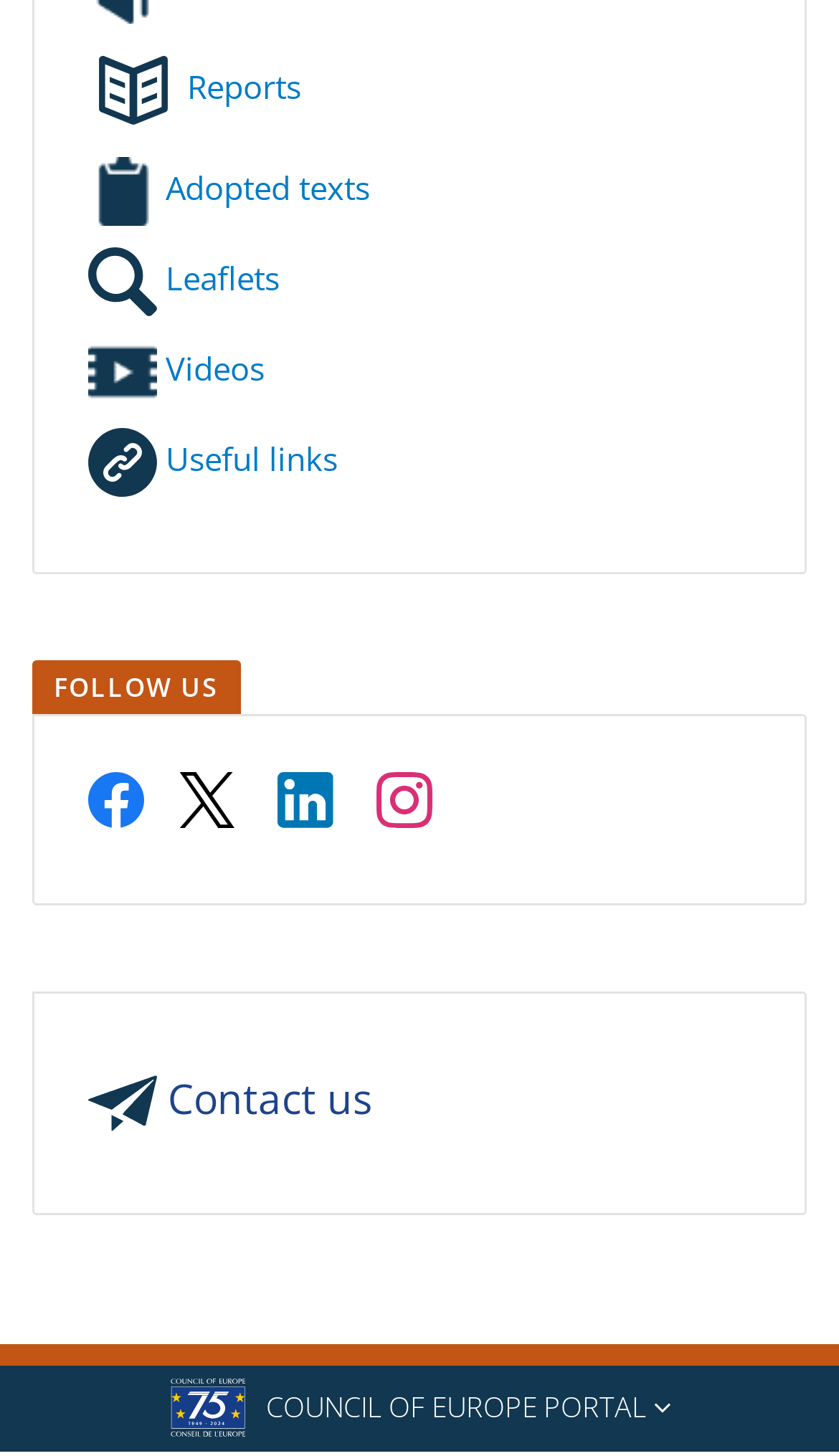Please locate the bounding box coordinates of the element that should be clicked to achieve the given instruction: "Contact us".

[0.2, 0.735, 0.444, 0.773]